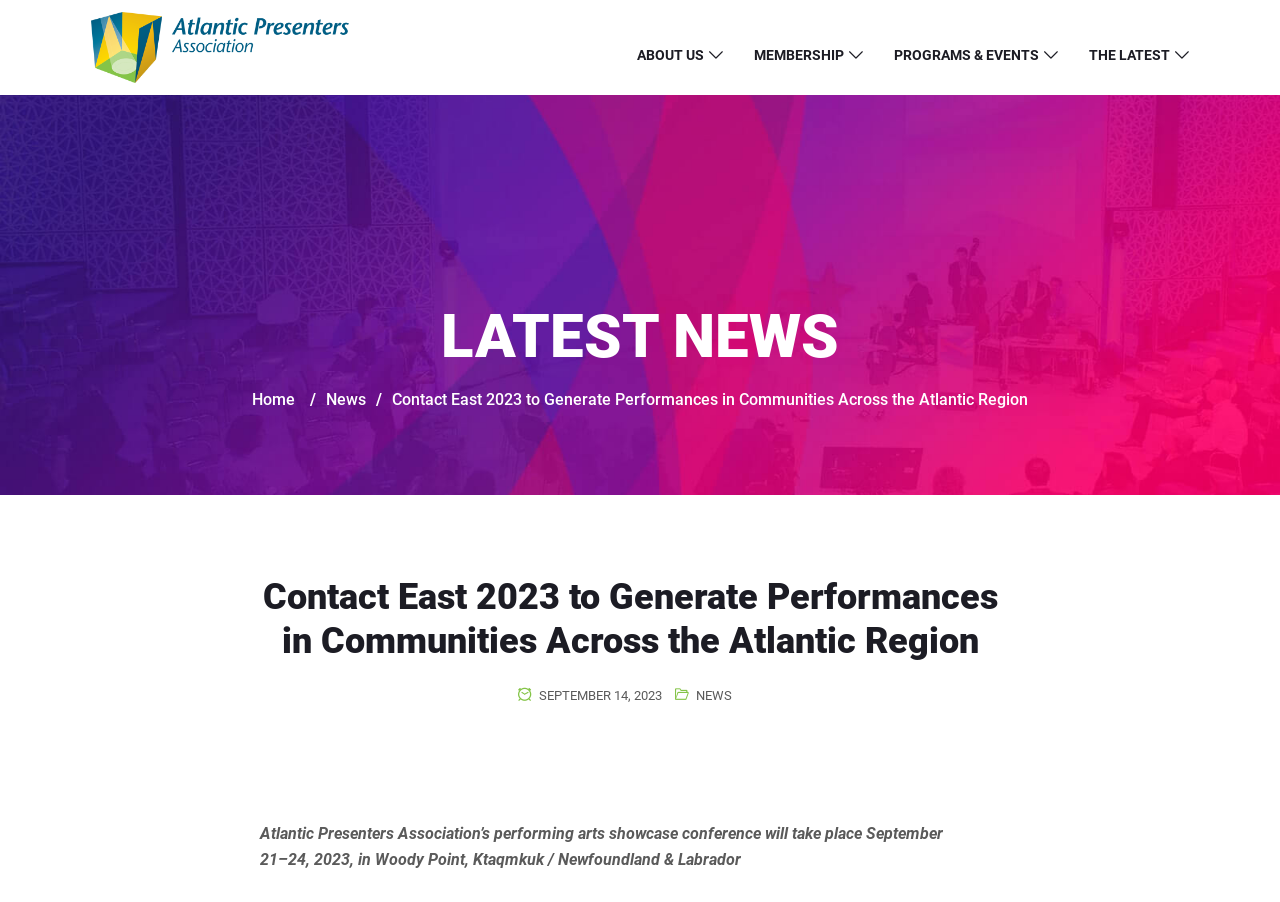Identify the bounding box of the UI element described as follows: "News". Provide the coordinates as four float numbers in the range of 0 to 1 [left, top, right, bottom].

[0.544, 0.763, 0.572, 0.779]